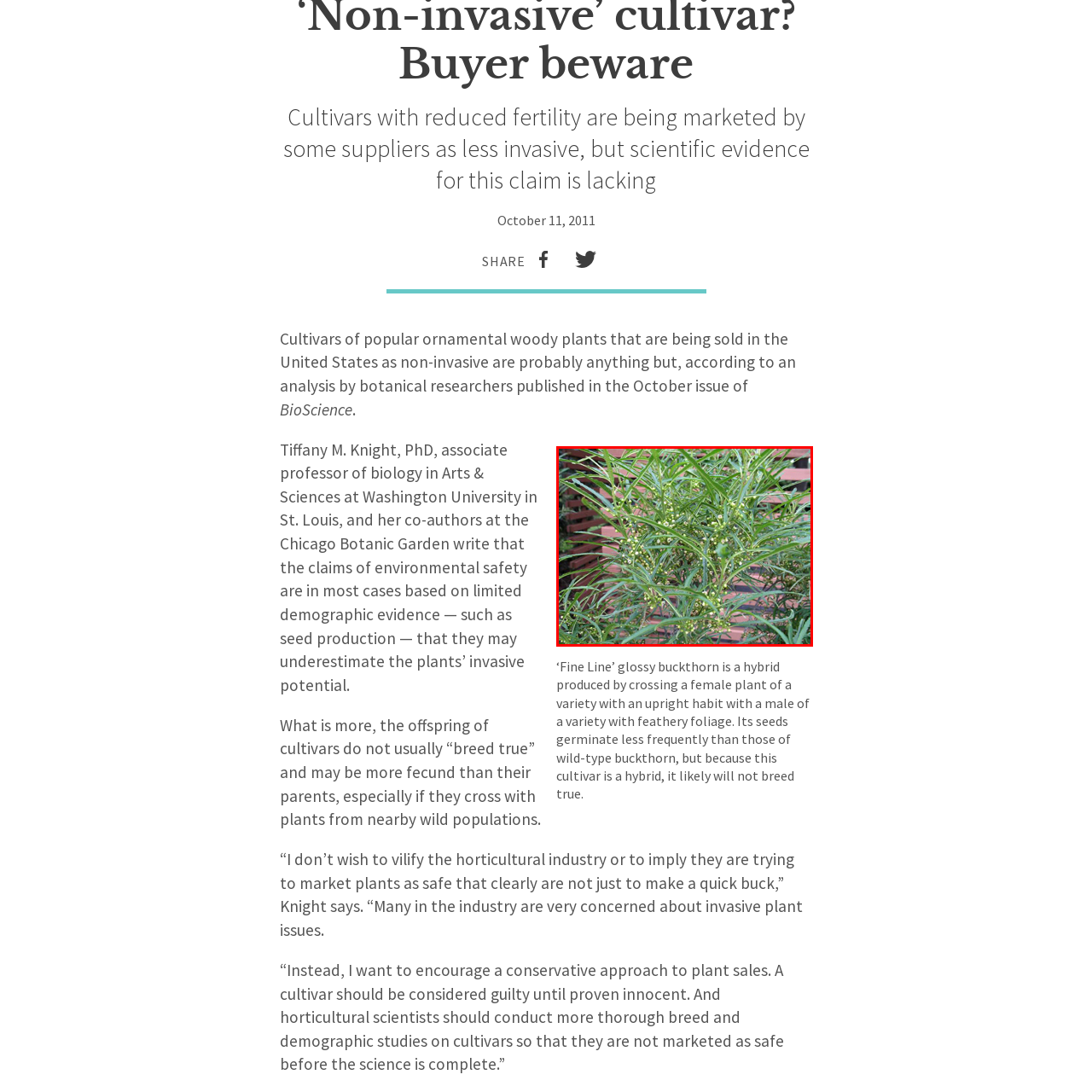Focus on the image within the purple boundary, Why are environmental safety claims about cultivars like 'Fine Line' glossy buckthorn questionable? 
Answer briefly using one word or phrase.

Limited evidence